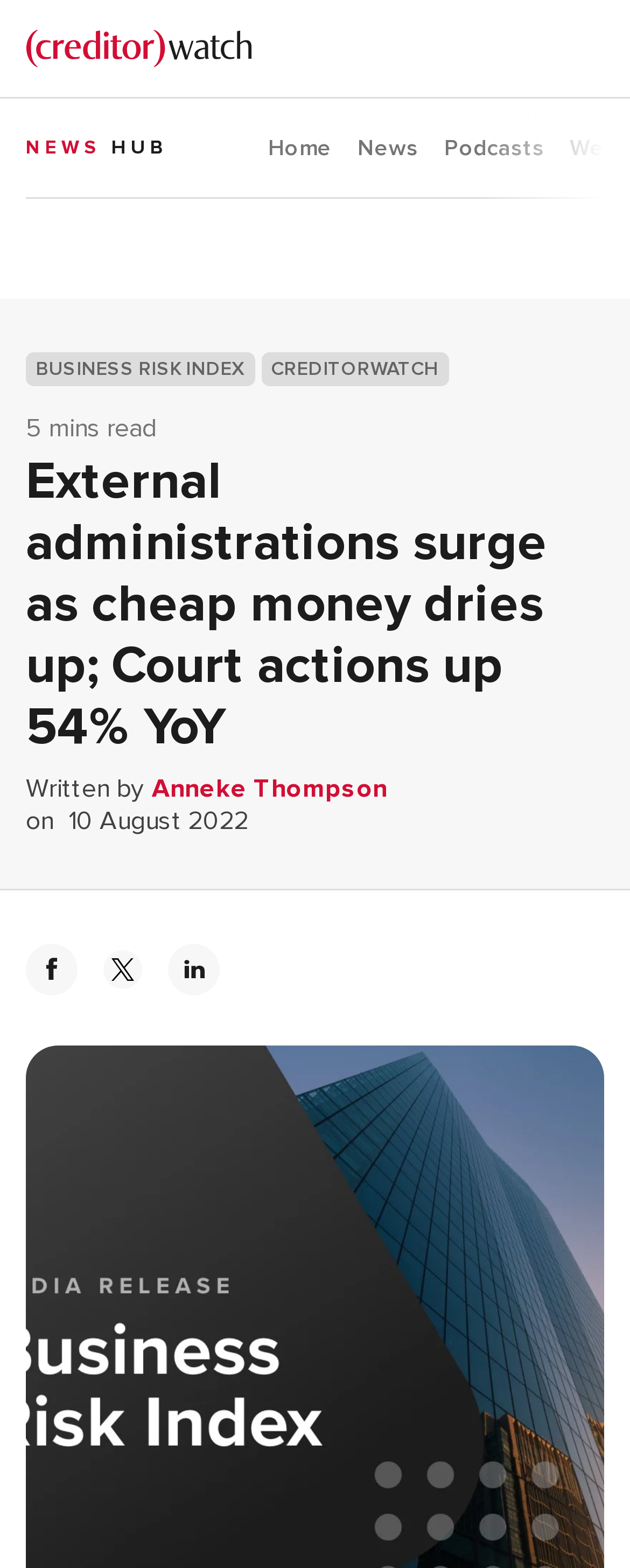Please provide a one-word or phrase answer to the question: 
How many images are there in the current article?

3